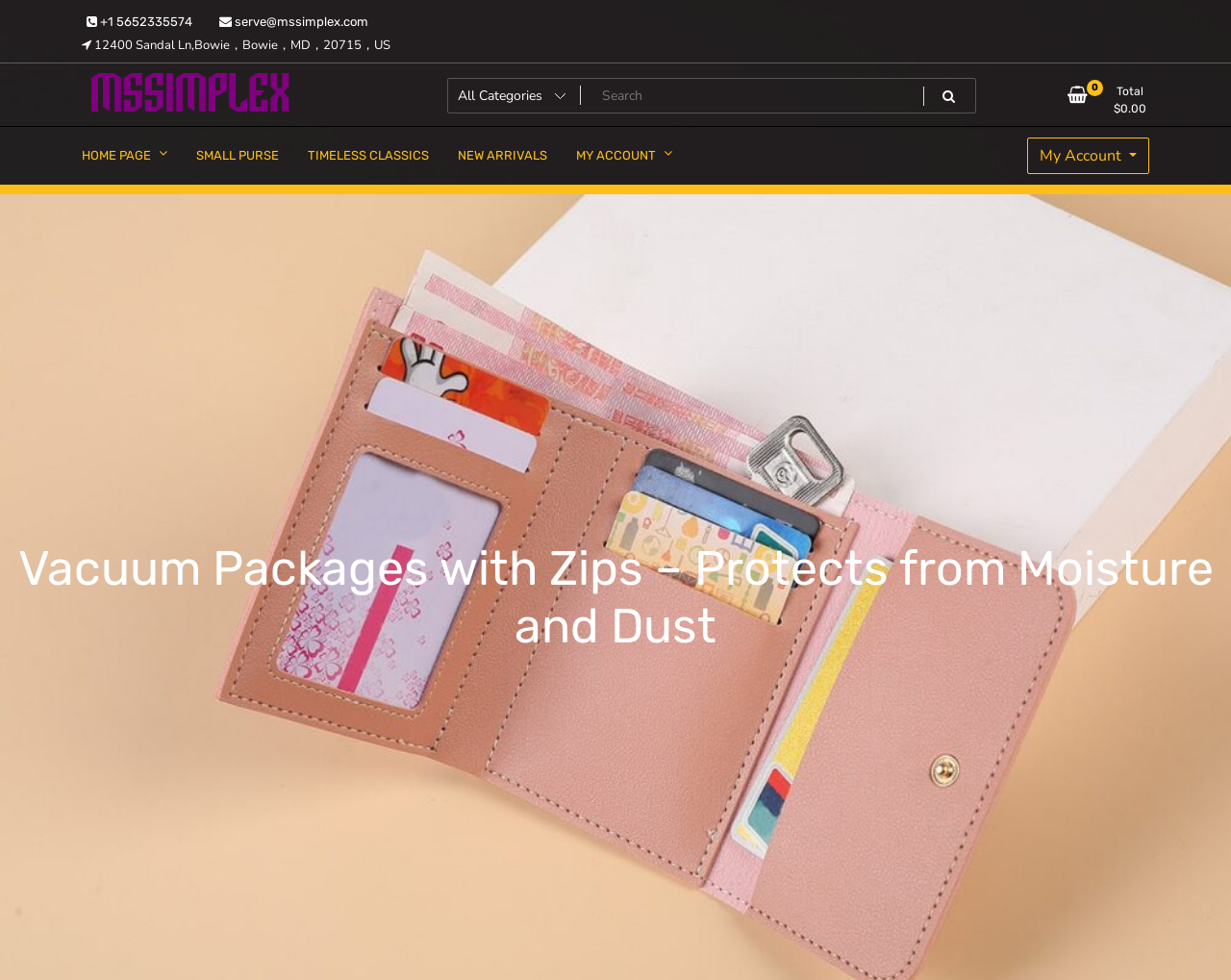Can you give a comprehensive explanation to the question given the content of the image?
What is the company name?

I found the company name by looking at the top-left corner of the webpage, where it says 'MSSIMPLEX' in a logo format, and also as a link.